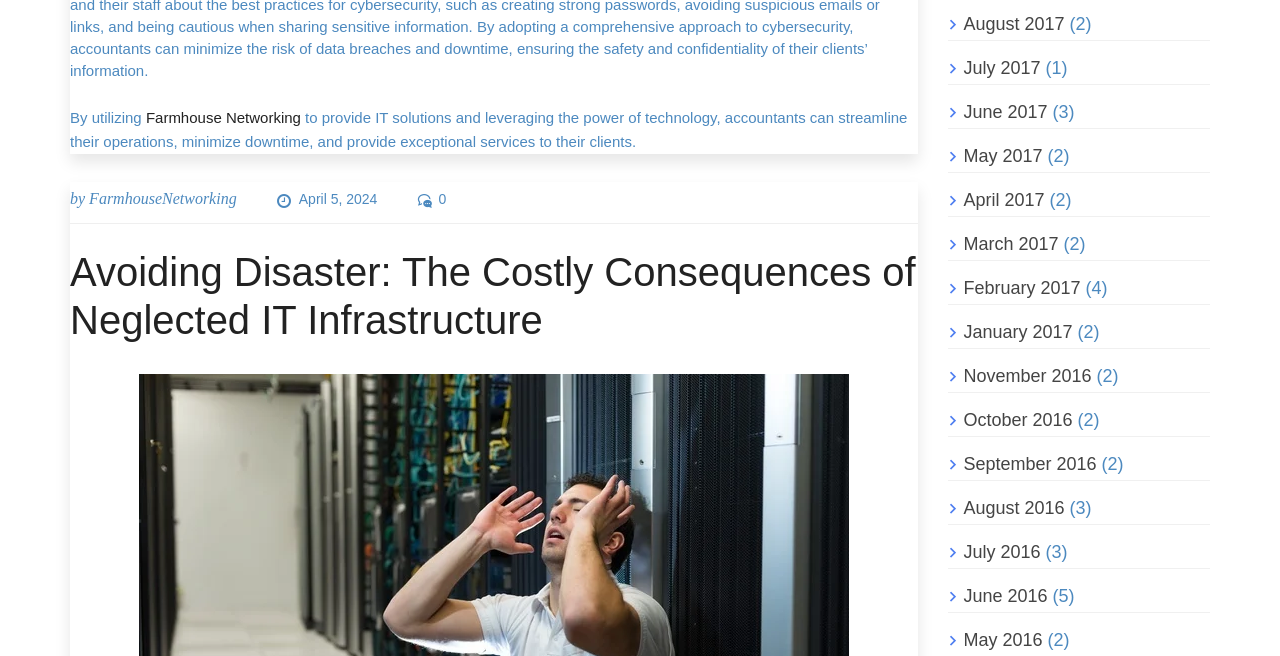Consider the image and give a detailed and elaborate answer to the question: 
What is the date of the article 'Avoiding Disaster: The Costly Consequences of Neglected IT Infrastructure'?

The answer can be found in the link 'April 5, 2024' which is beside the article title, indicating that the article was published on April 5, 2024.